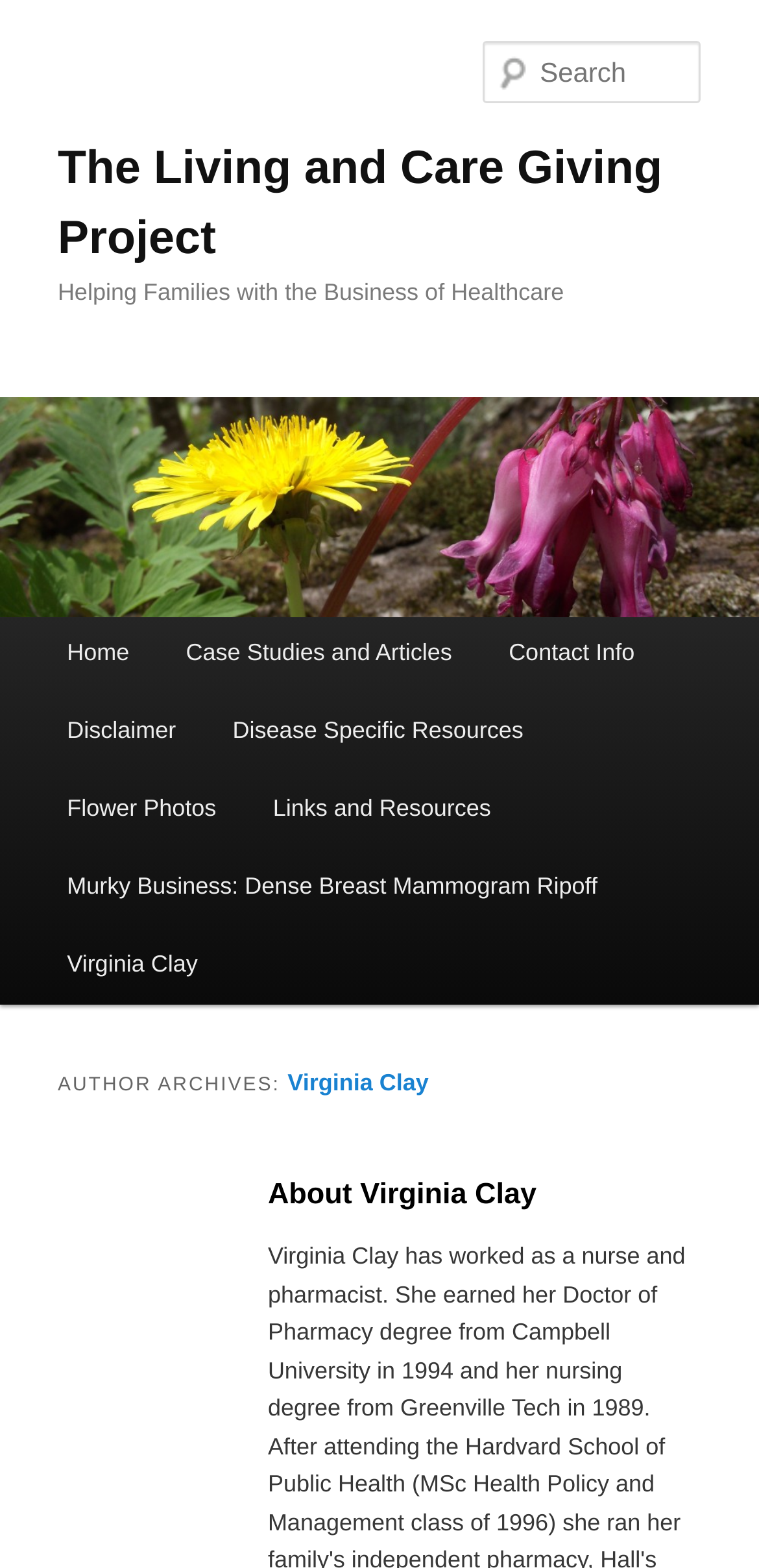Please give a succinct answer to the question in one word or phrase:
What is the name of the project?

The Living and Care Giving Project